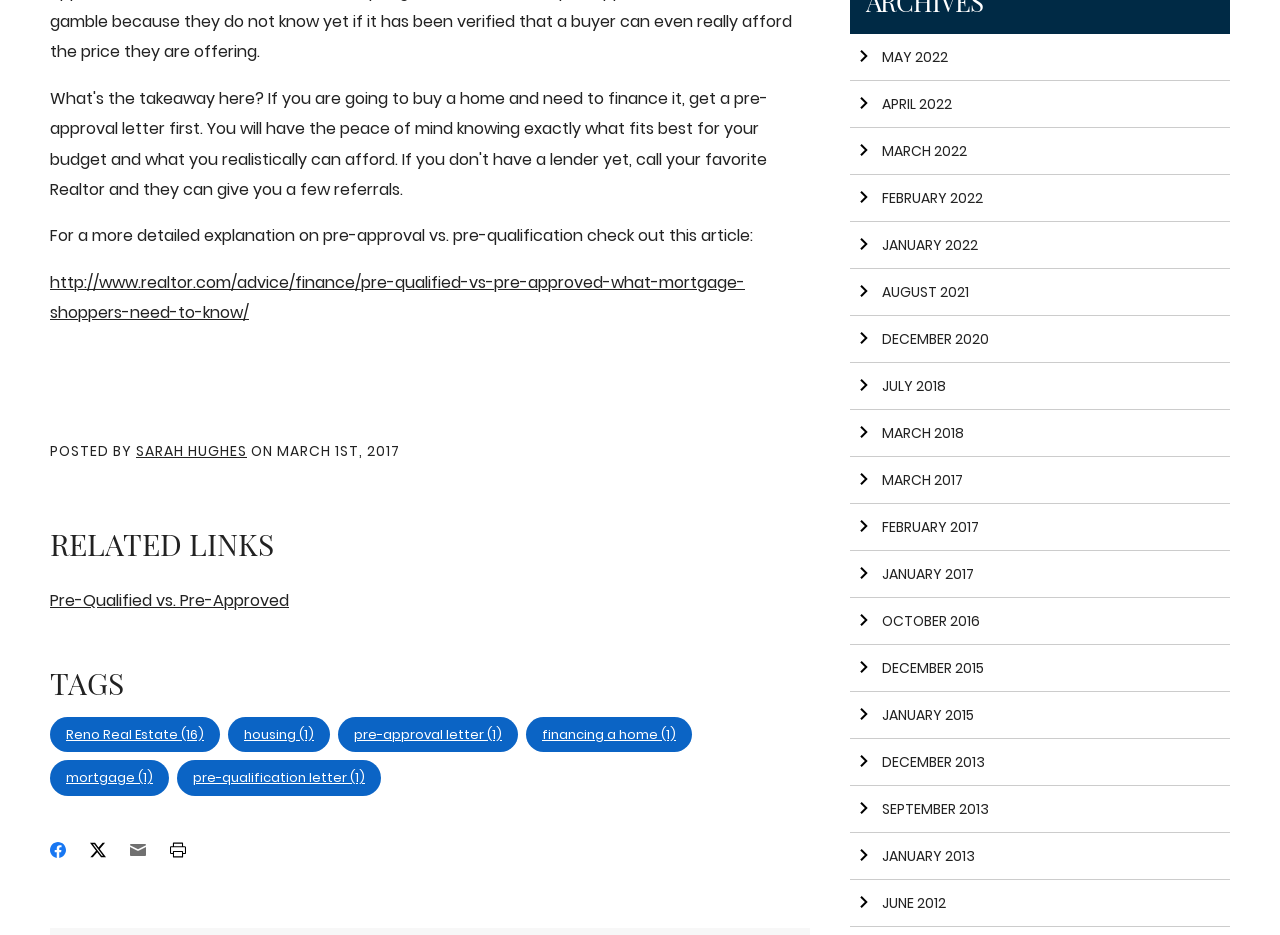What are the related links at the bottom of the page?
Provide a detailed answer to the question using information from the image.

The related links section at the bottom of the page includes links to topics such as Reno Real Estate, housing, pre-approval letter, financing a home, mortgage, and pre-qualification letter, among others.